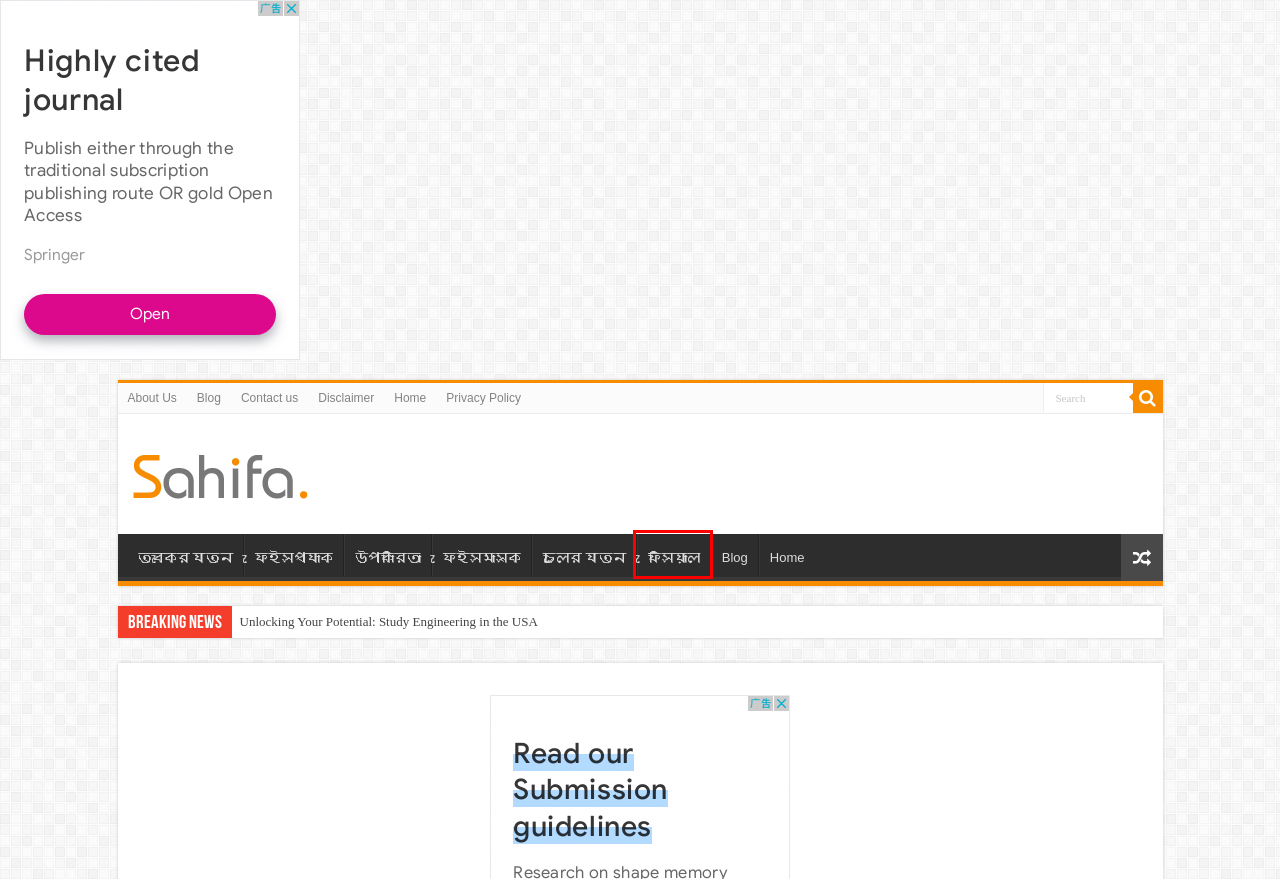You are presented with a screenshot of a webpage that includes a red bounding box around an element. Determine which webpage description best matches the page that results from clicking the element within the red bounding box. Here are the candidates:
A. ফেসিয়াল Archives - The Untold Tips
B. Contact us - The Untold Tips
C. ফেইসমাস্ক Archives - The Untold Tips
D. Home - The Untold Tips
E. The Untold Tips - The Untold Tips You Are Looking For
F. Top Courses to Pursue in the USA After Completing 12th Grade - The Untold Tips
G. Disclaimer - The Untold Tips
H. ফেইসপ্যাক Archives - The Untold Tips

A